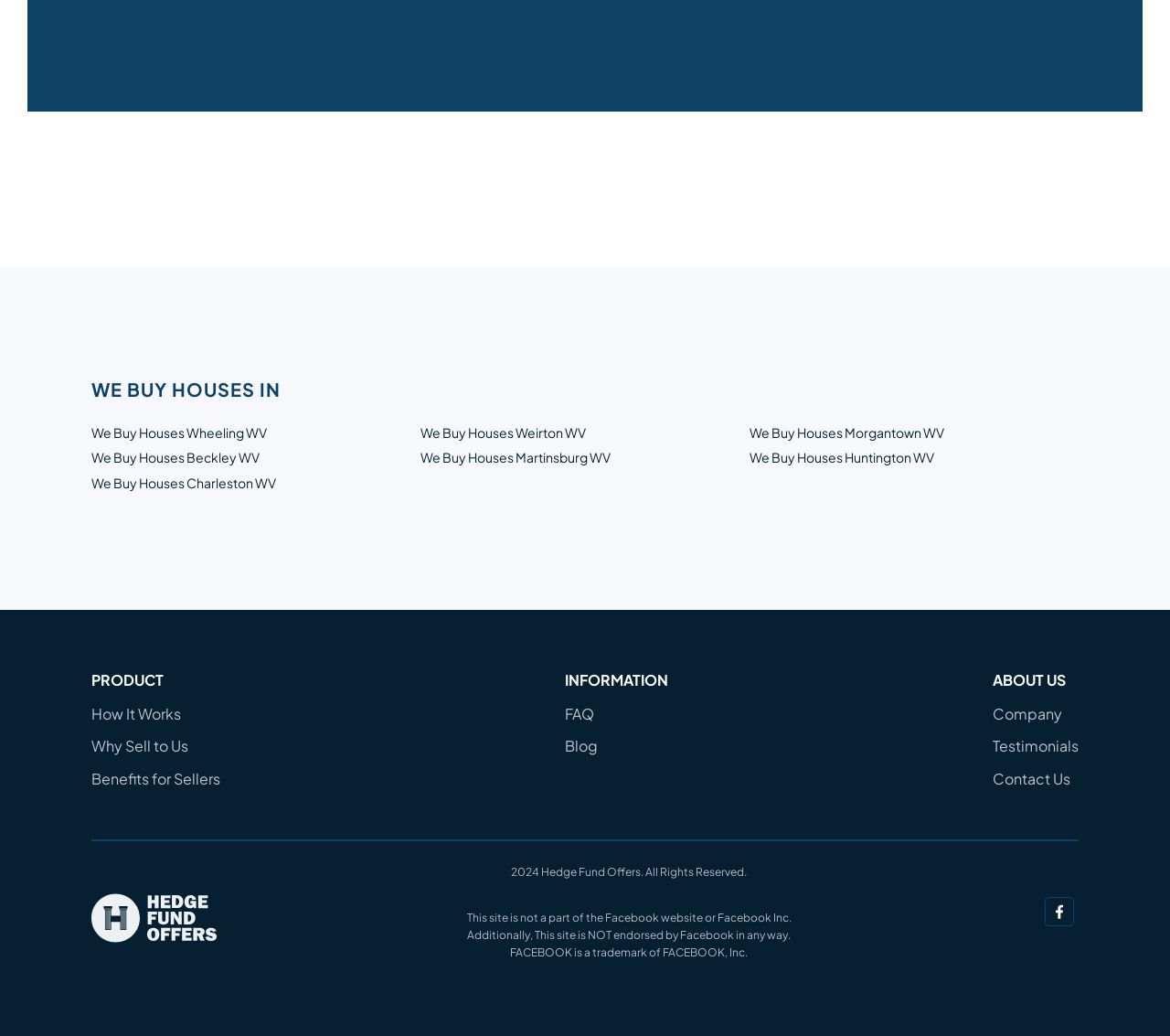Please identify the bounding box coordinates of the region to click in order to complete the given instruction: "Click on 'We Buy Houses Wheeling WV'". The coordinates should be four float numbers between 0 and 1, i.e., [left, top, right, bottom].

[0.078, 0.409, 0.228, 0.425]